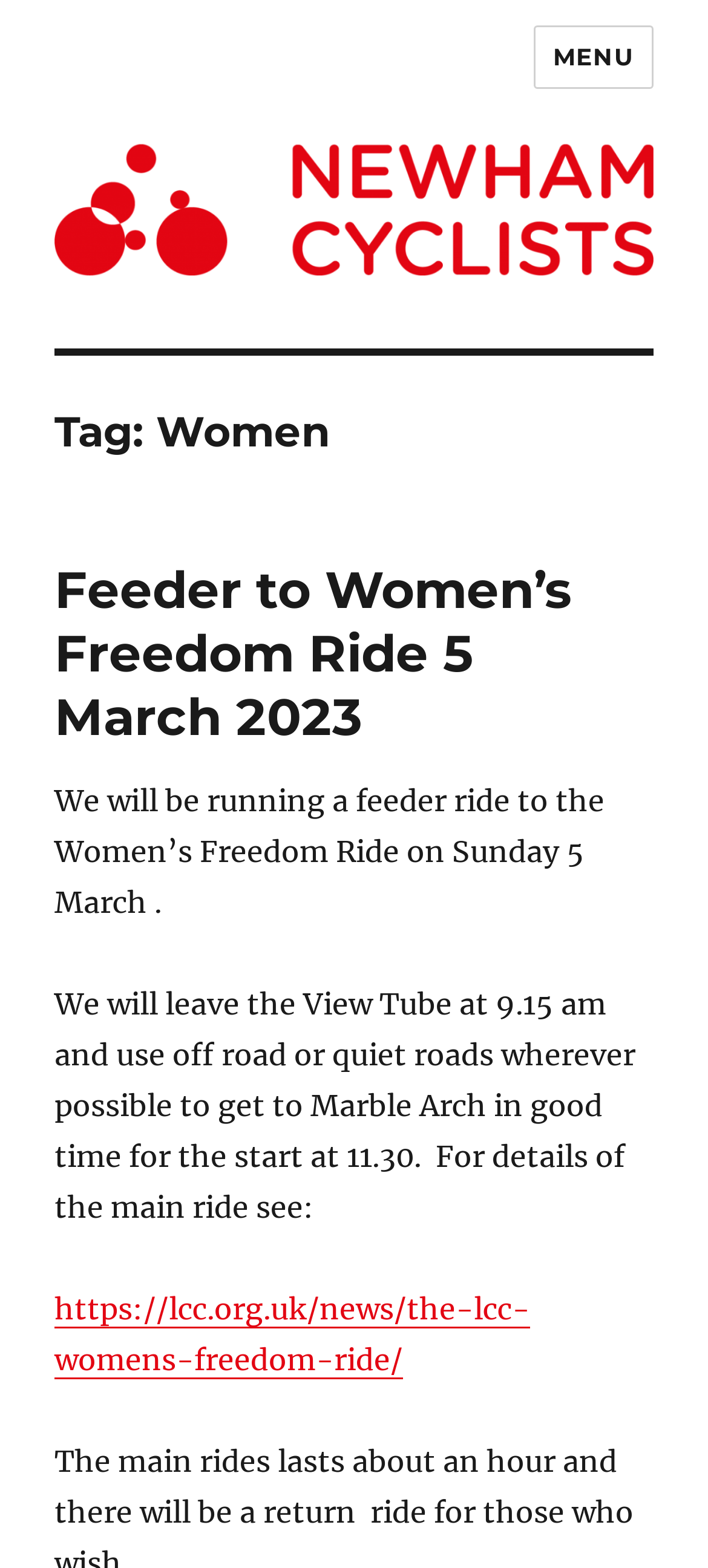Using the provided element description: "https://lcc.org.uk/news/the-lcc-womens-freedom-ride/", identify the bounding box coordinates. The coordinates should be four floats between 0 and 1 in the order [left, top, right, bottom].

[0.077, 0.823, 0.749, 0.879]